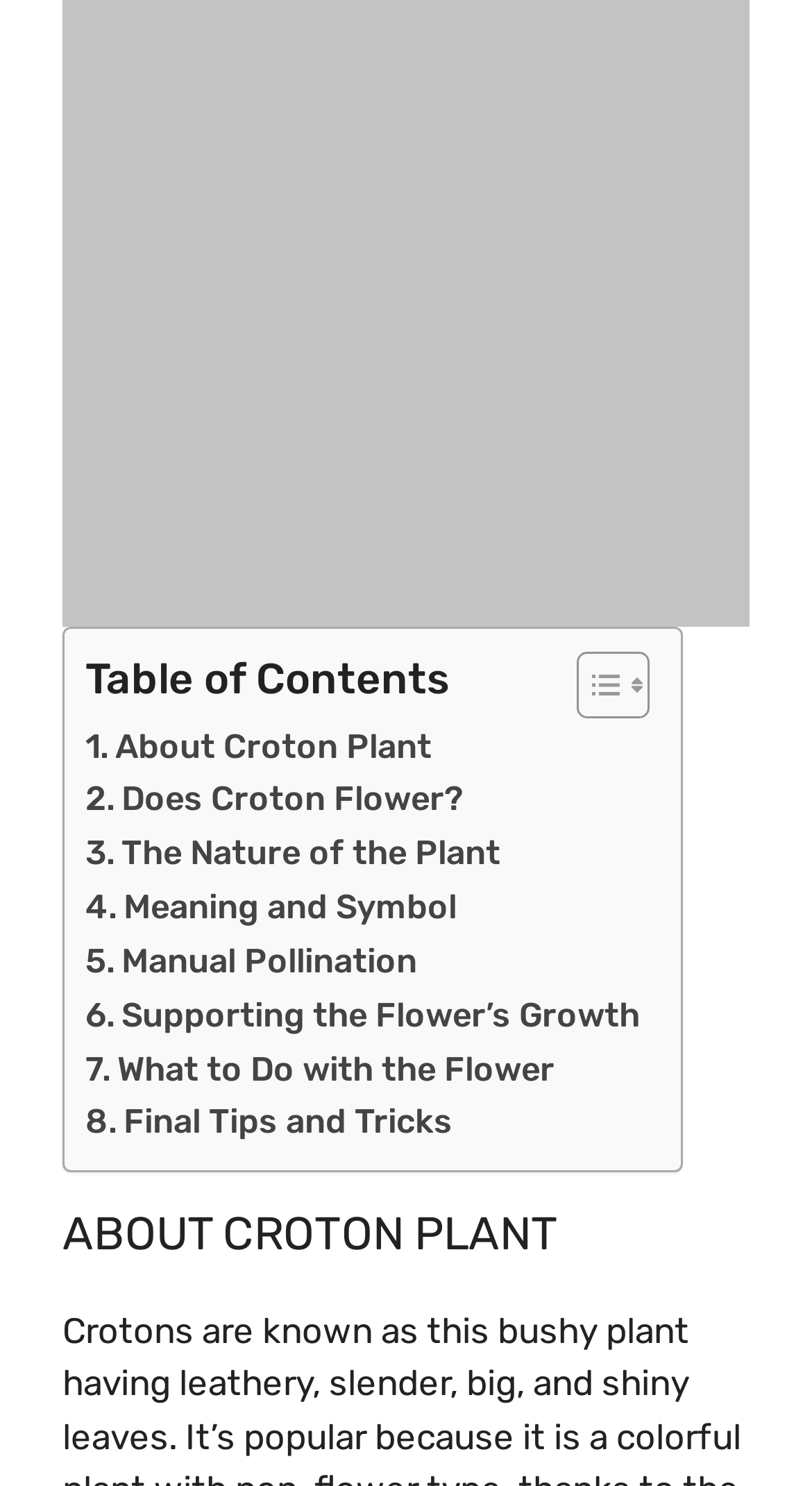Given the element description Meaning and Symbol, identify the bounding box coordinates for the UI element on the webpage screenshot. The format should be (top-left x, top-left y, bottom-right x, bottom-right y), with values between 0 and 1.

[0.105, 0.593, 0.562, 0.629]